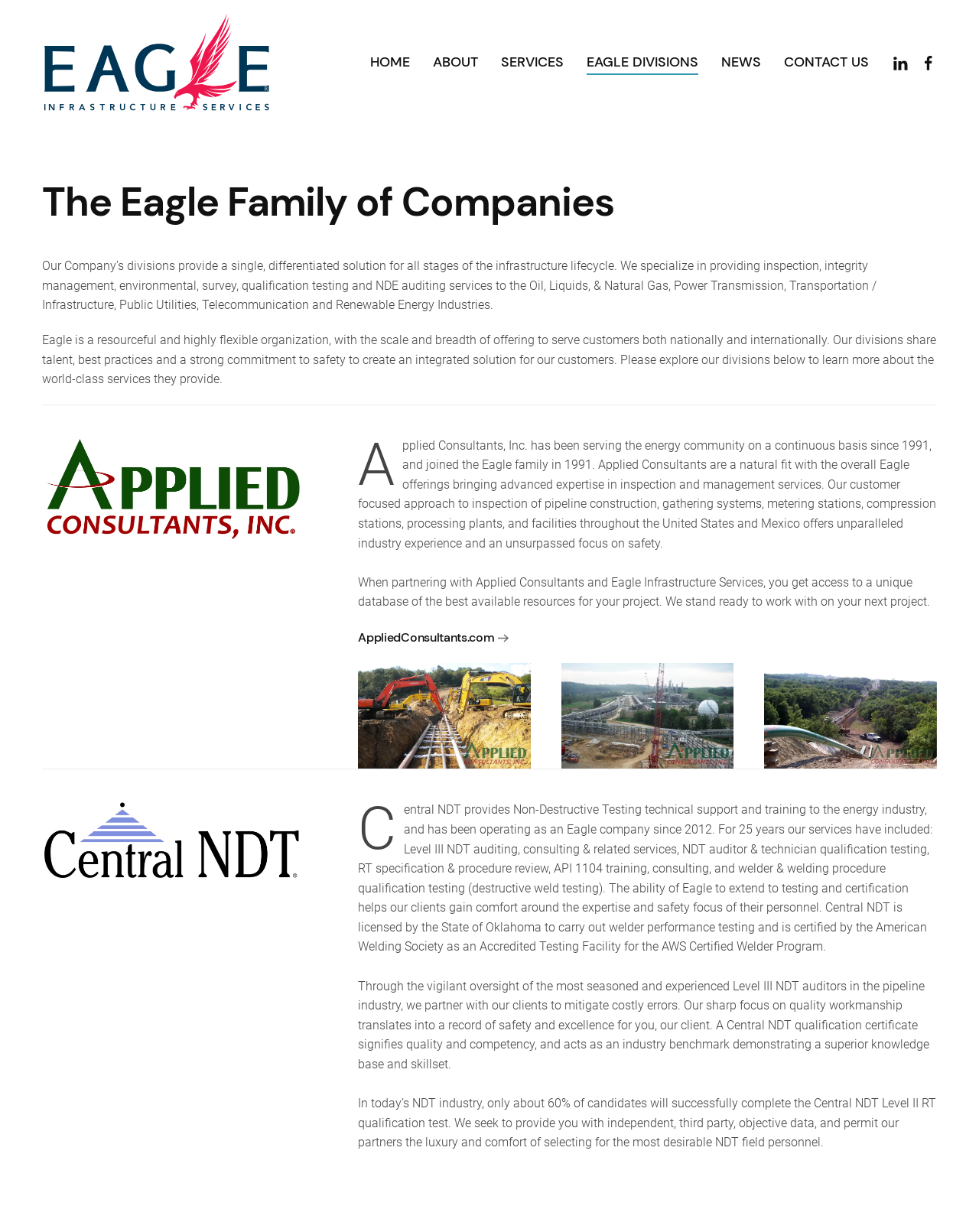Identify the bounding box coordinates for the element that needs to be clicked to fulfill this instruction: "explore services". Provide the coordinates in the format of four float numbers between 0 and 1: [left, top, right, bottom].

[0.512, 0.026, 0.576, 0.075]